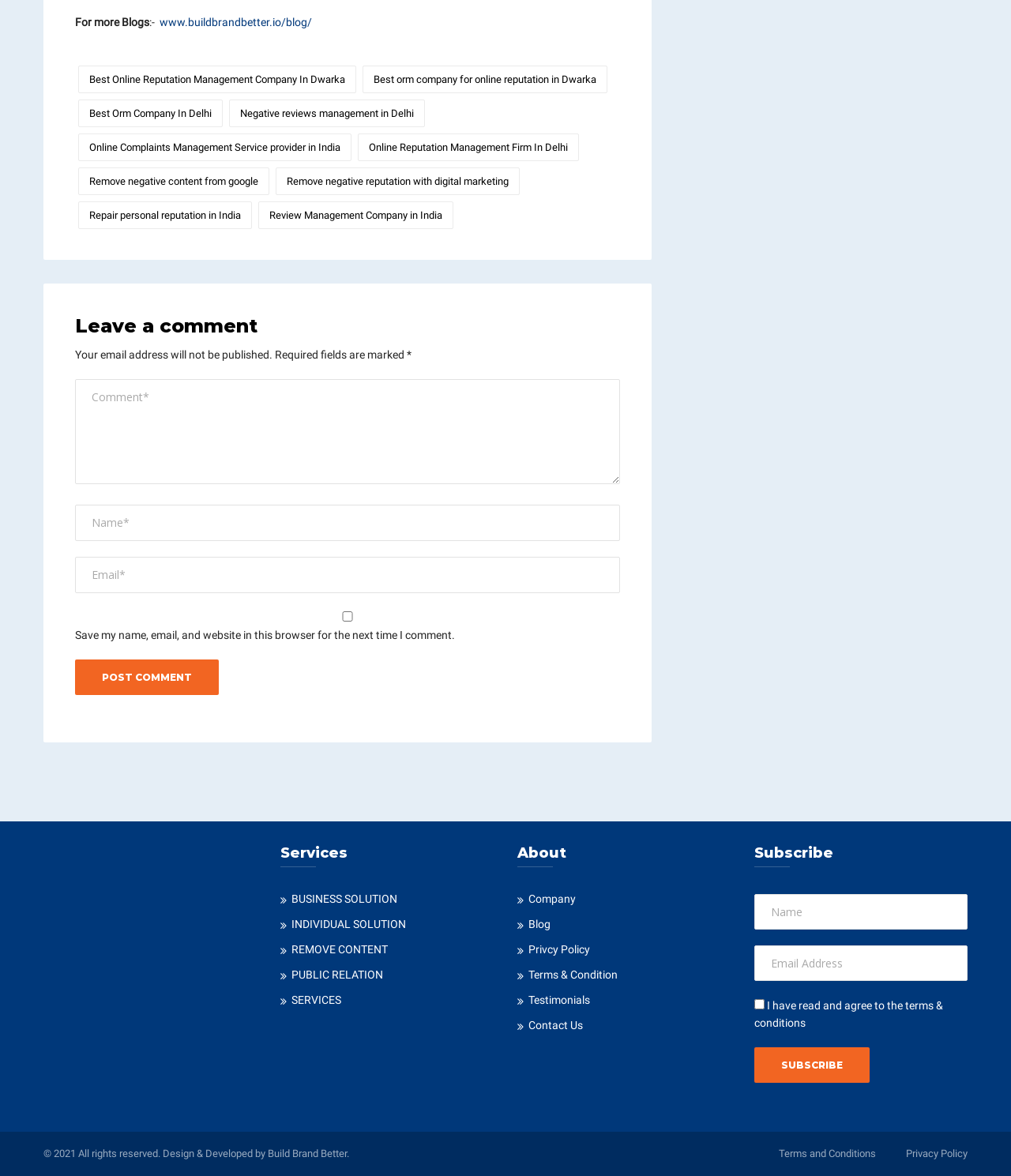Please locate the bounding box coordinates of the element's region that needs to be clicked to follow the instruction: "Subscribe to the newsletter". The bounding box coordinates should be provided as four float numbers between 0 and 1, i.e., [left, top, right, bottom].

[0.746, 0.89, 0.86, 0.921]